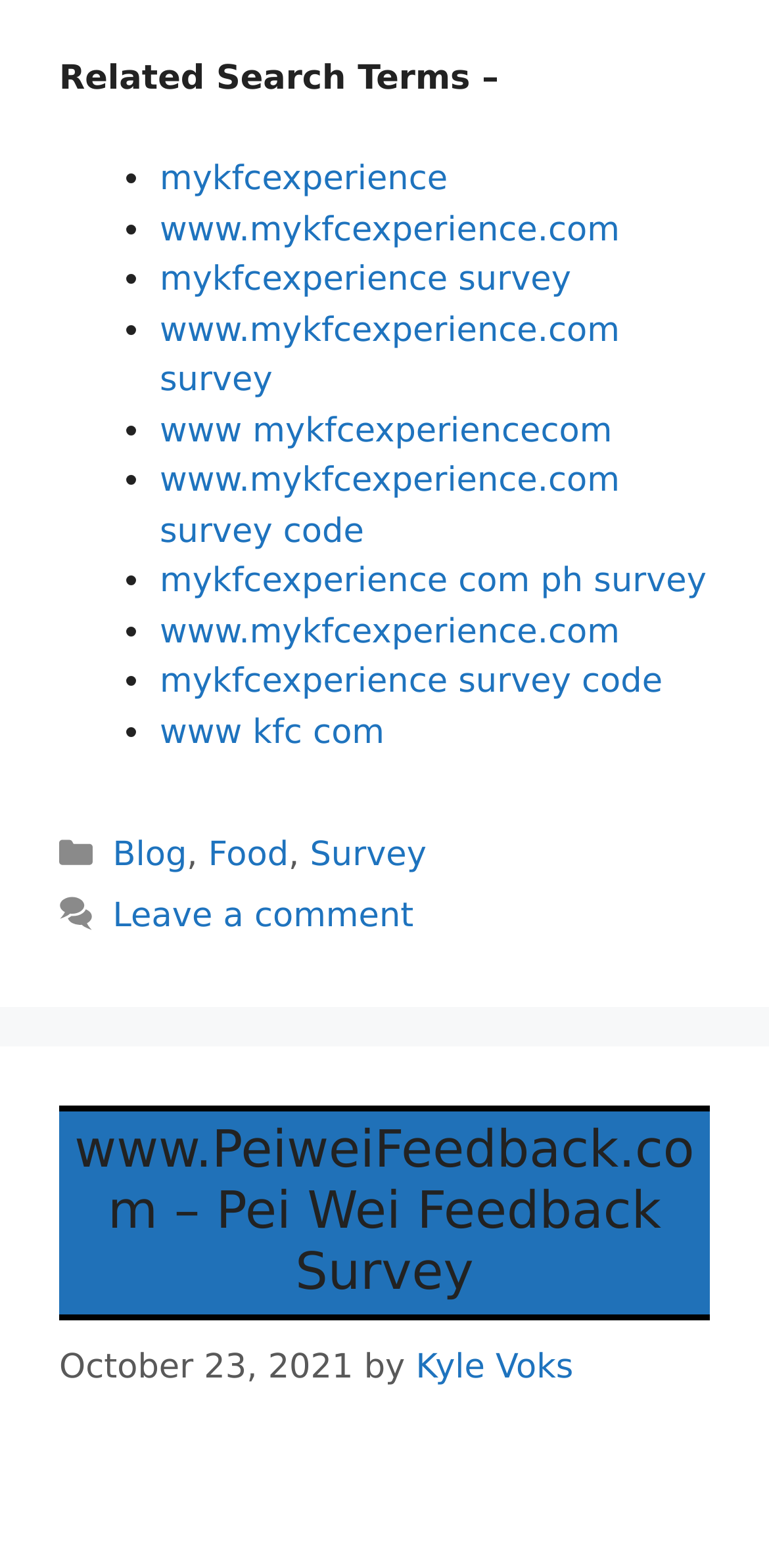What is the title of the webpage?
Give a detailed response to the question by analyzing the screenshot.

The title of the webpage is 'www.PeiweiFeedback.com – Pei Wei Feedback Survey' which is a heading located at the top of the webpage and has a bounding box coordinate of [0.077, 0.704, 0.923, 0.842].